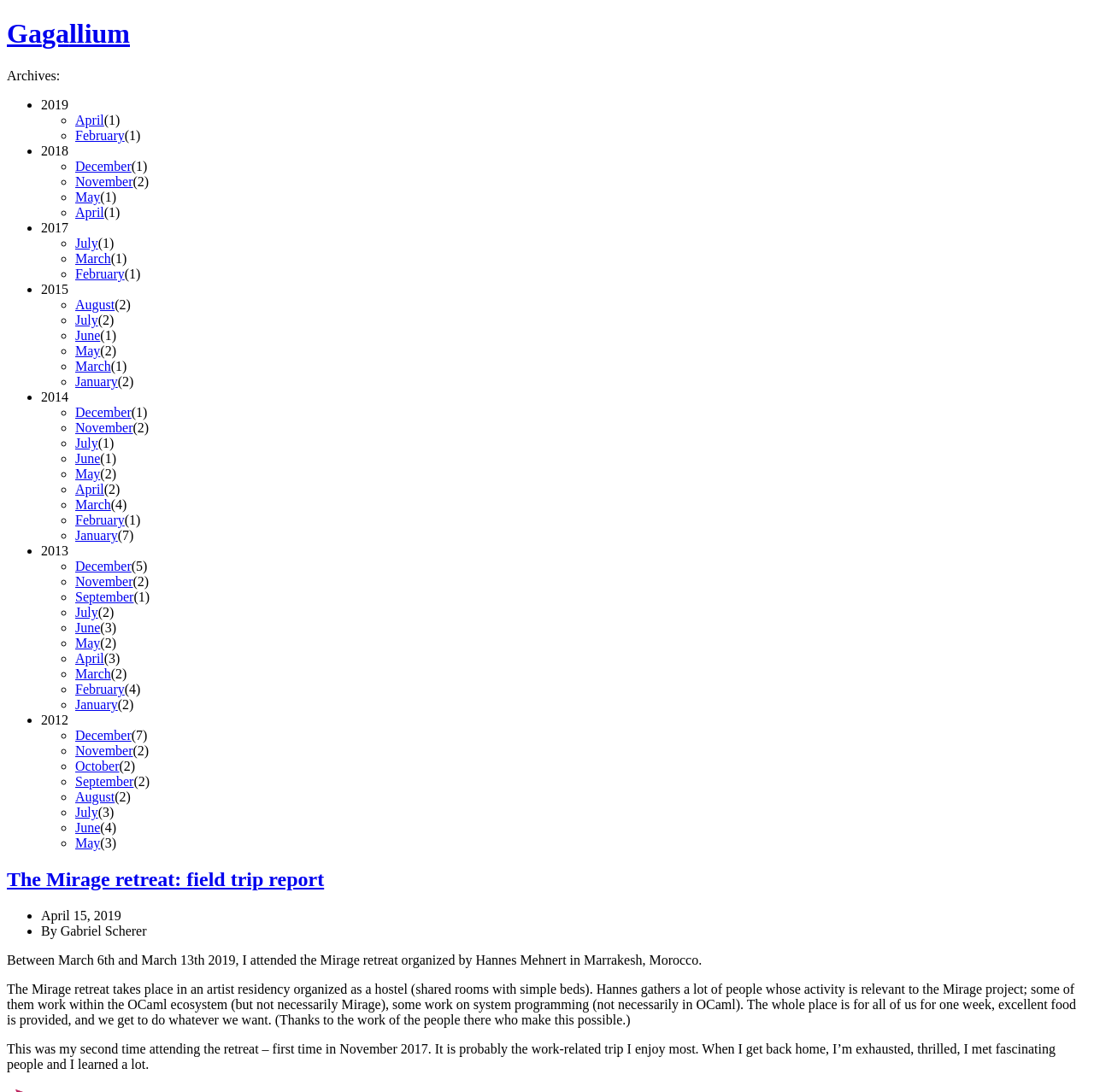Please find the bounding box coordinates for the clickable element needed to perform this instruction: "Go to July 2015 page".

[0.069, 0.272, 0.105, 0.286]